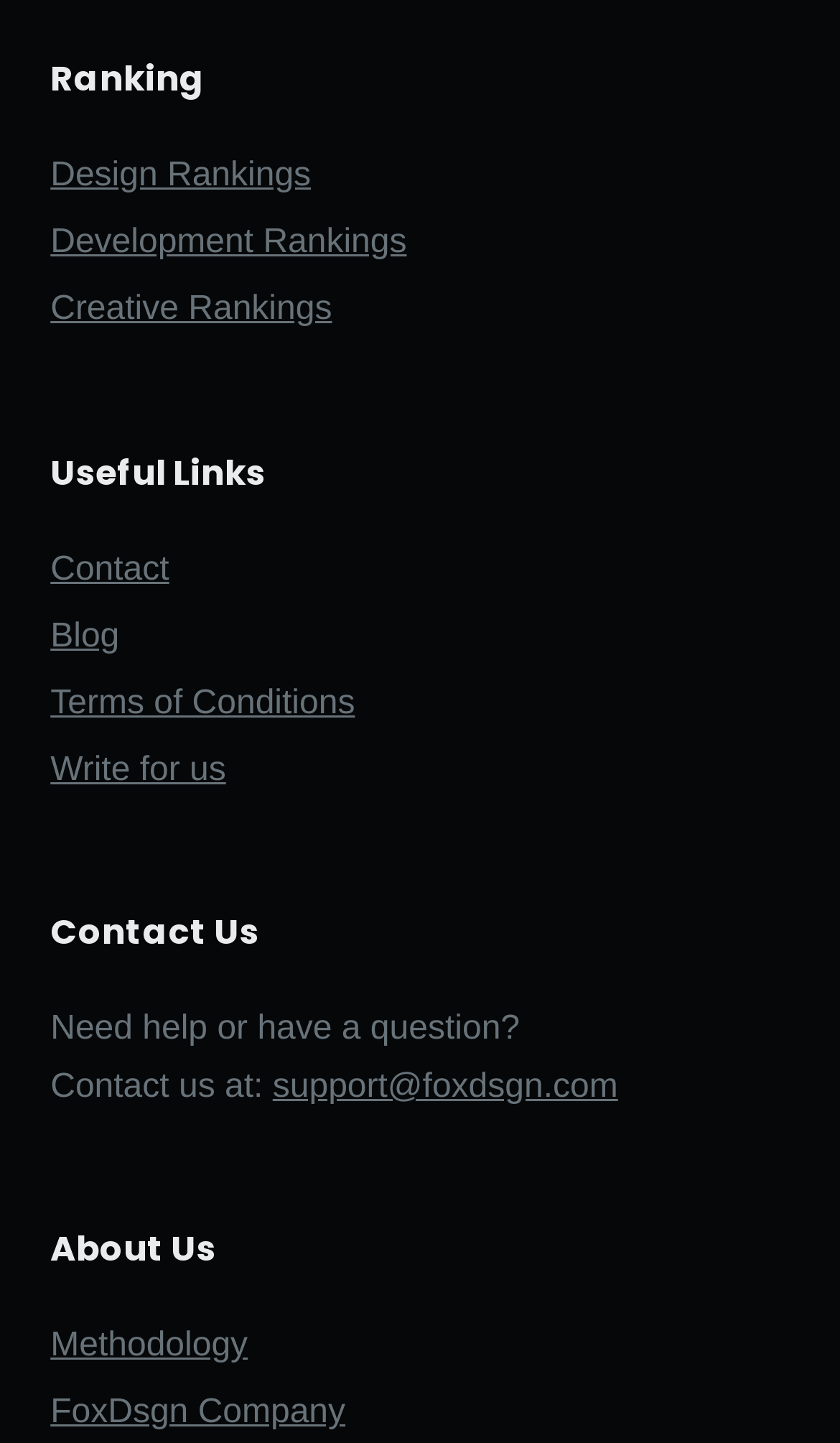Please answer the following question using a single word or phrase: 
What is the purpose of the 'Write for us' link?

To submit articles